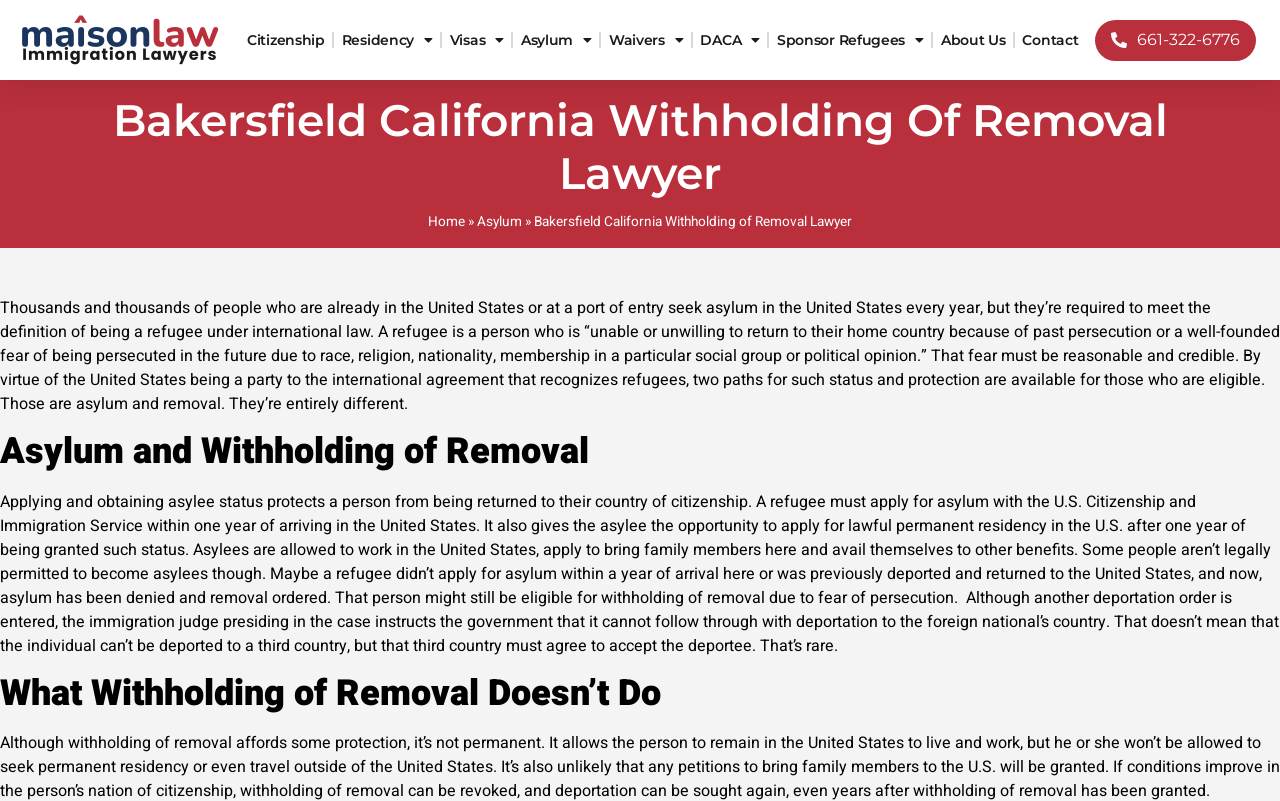Please provide the bounding box coordinates for the UI element as described: "About Us". The coordinates must be four floats between 0 and 1, represented as [left, top, right, bottom].

[0.735, 0.021, 0.786, 0.079]